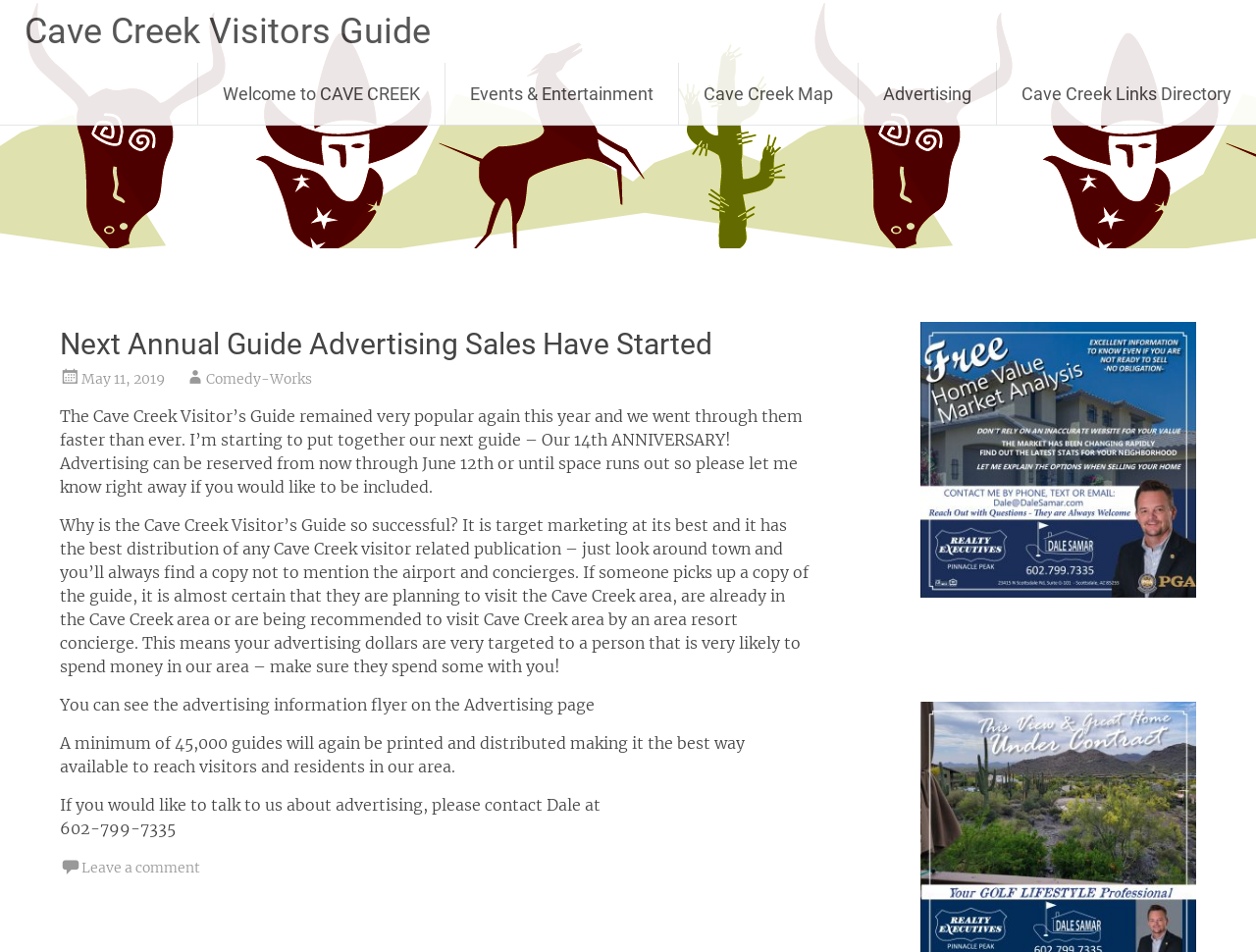Locate the UI element that matches the description Skip to content in the webpage screenshot. Return the bounding box coordinates in the format (top-left x, top-left y, bottom-right x, bottom-right y), with values ranging from 0 to 1.

[0.157, 0.066, 0.279, 0.091]